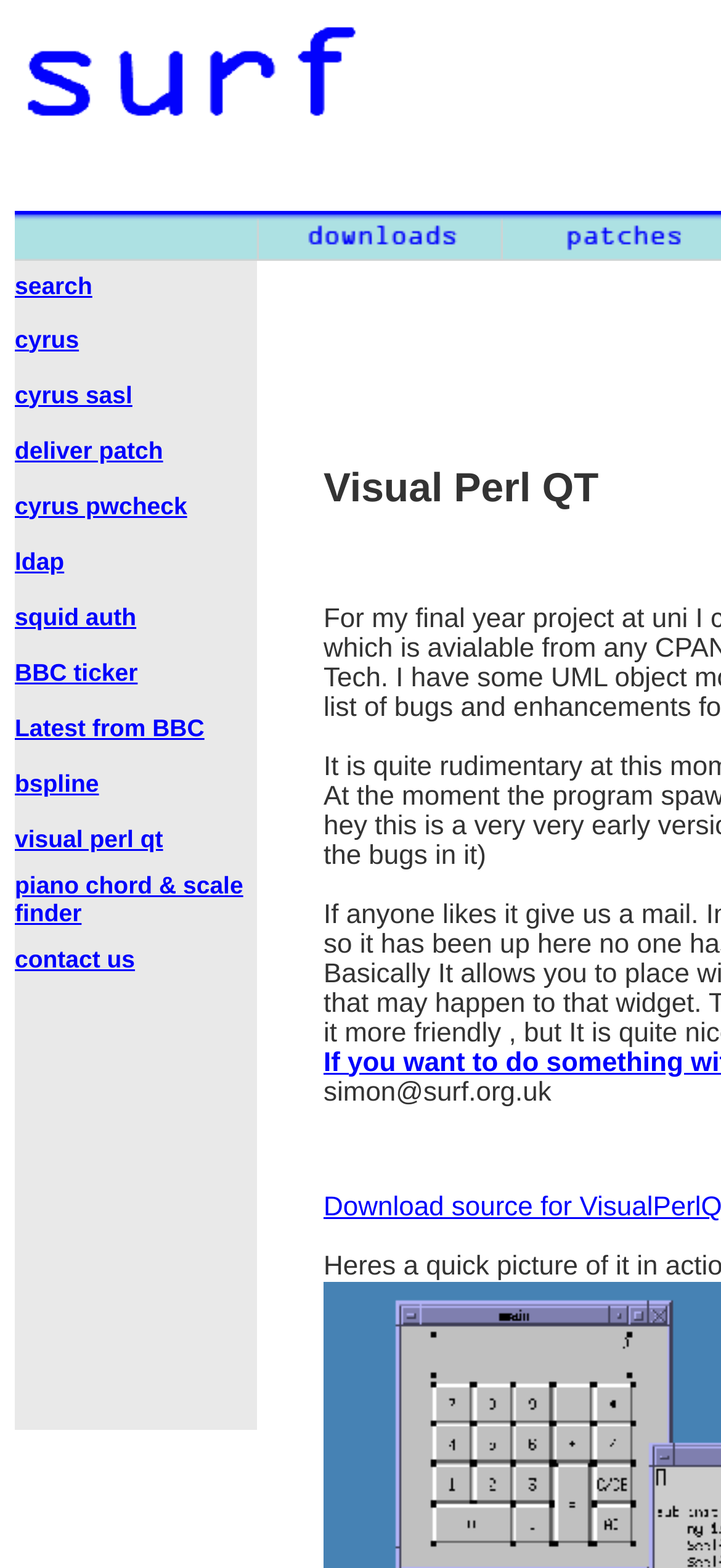Specify the bounding box coordinates of the element's region that should be clicked to achieve the following instruction: "view March 2022". The bounding box coordinates consist of four float numbers between 0 and 1, in the format [left, top, right, bottom].

None